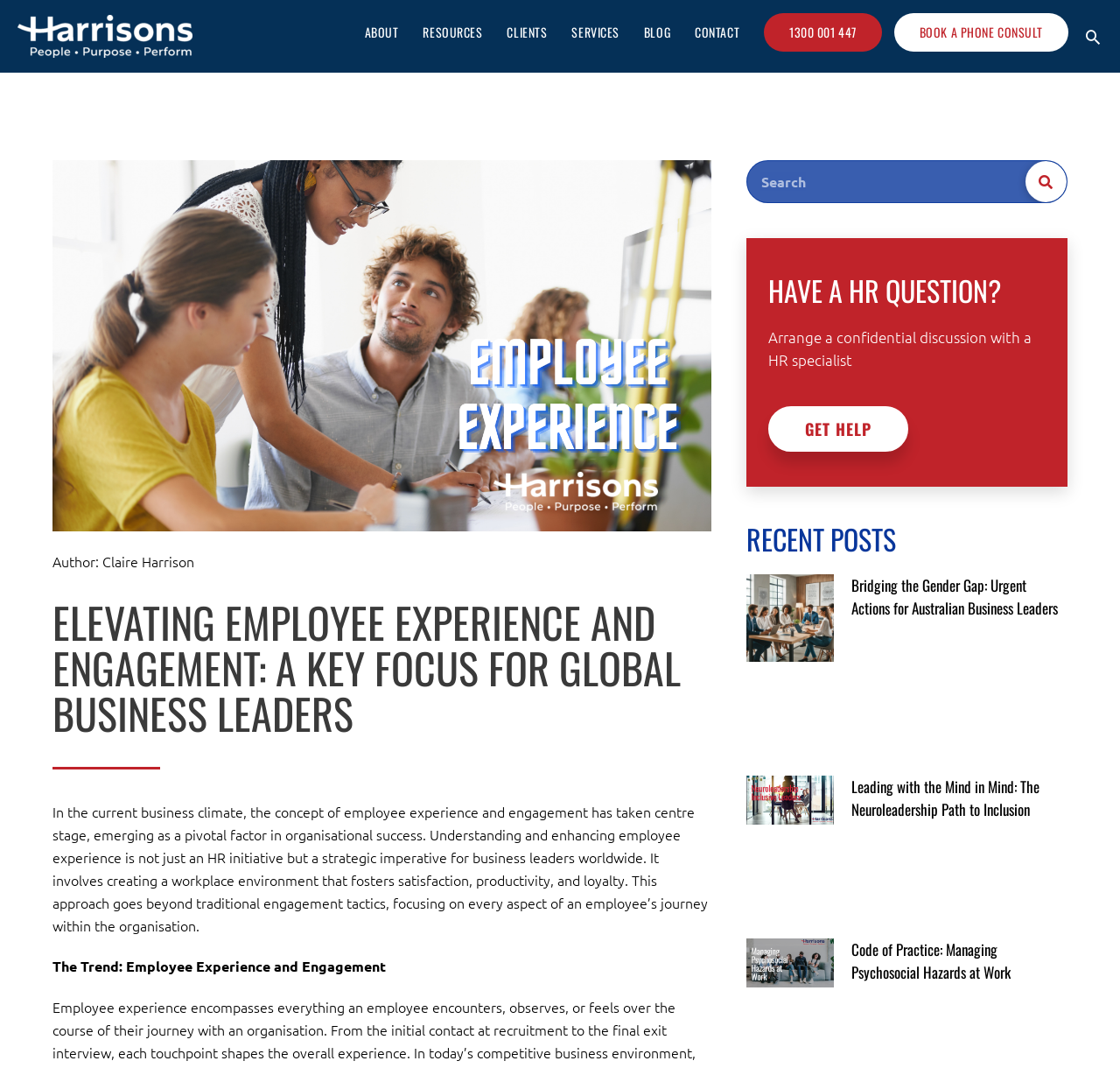What are the recent posts about?
Please provide a comprehensive answer to the question based on the webpage screenshot.

The recent posts section of the webpage features three articles, each with a heading and a link. The headings are 'Bridging the Gender Gap: Urgent Actions for Australian Business Leaders', 'Leading with the Mind in Mind: The Neuroleadership Path to Inclusion', and 'Code of Practice: Managing Psychosocial Hazards at Work'. These headings suggest that the recent posts are about diversity and leadership, specifically in the context of Australian business.